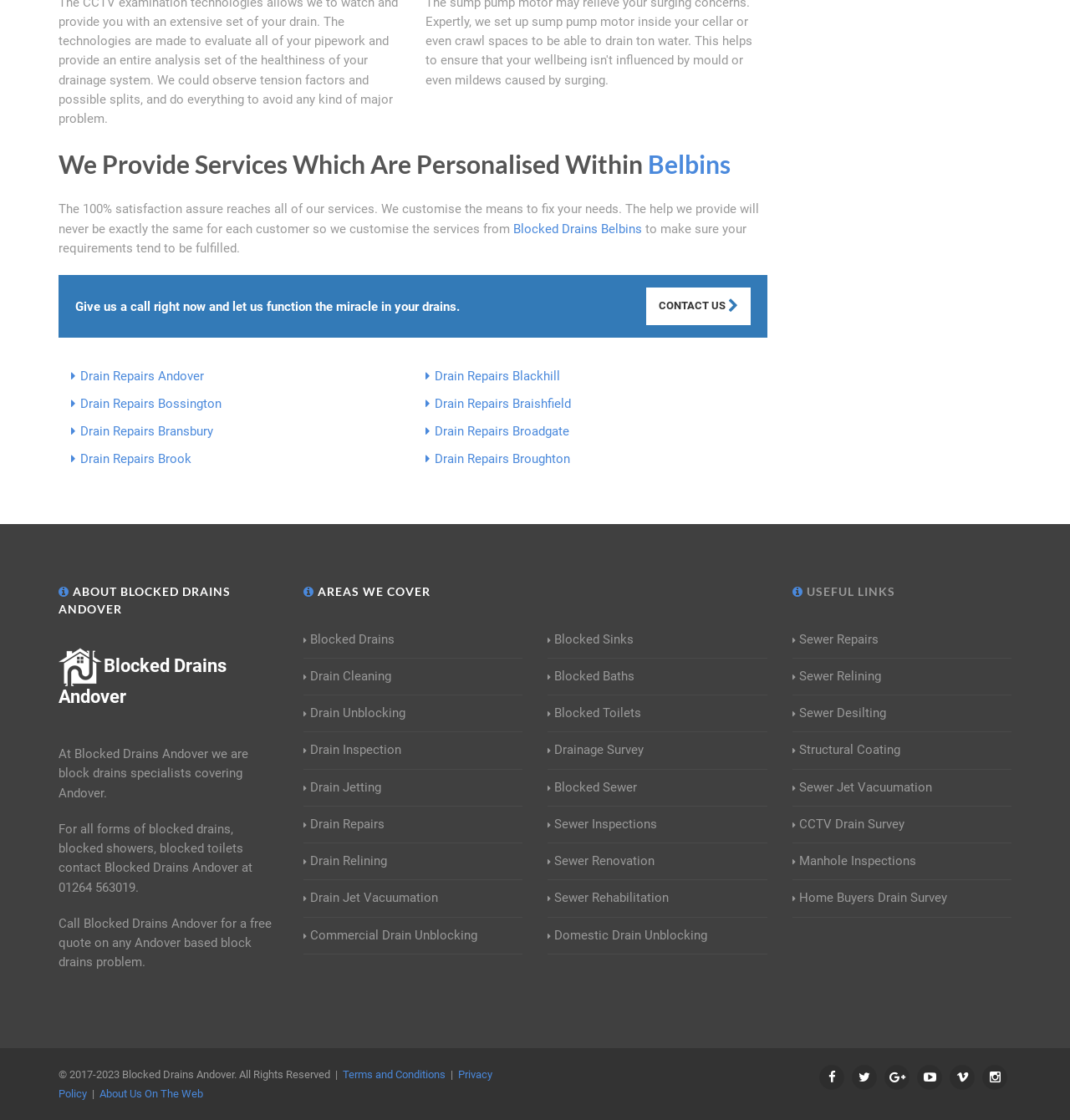Pinpoint the bounding box coordinates for the area that should be clicked to perform the following instruction: "Click the Facebook link".

[0.766, 0.951, 0.789, 0.973]